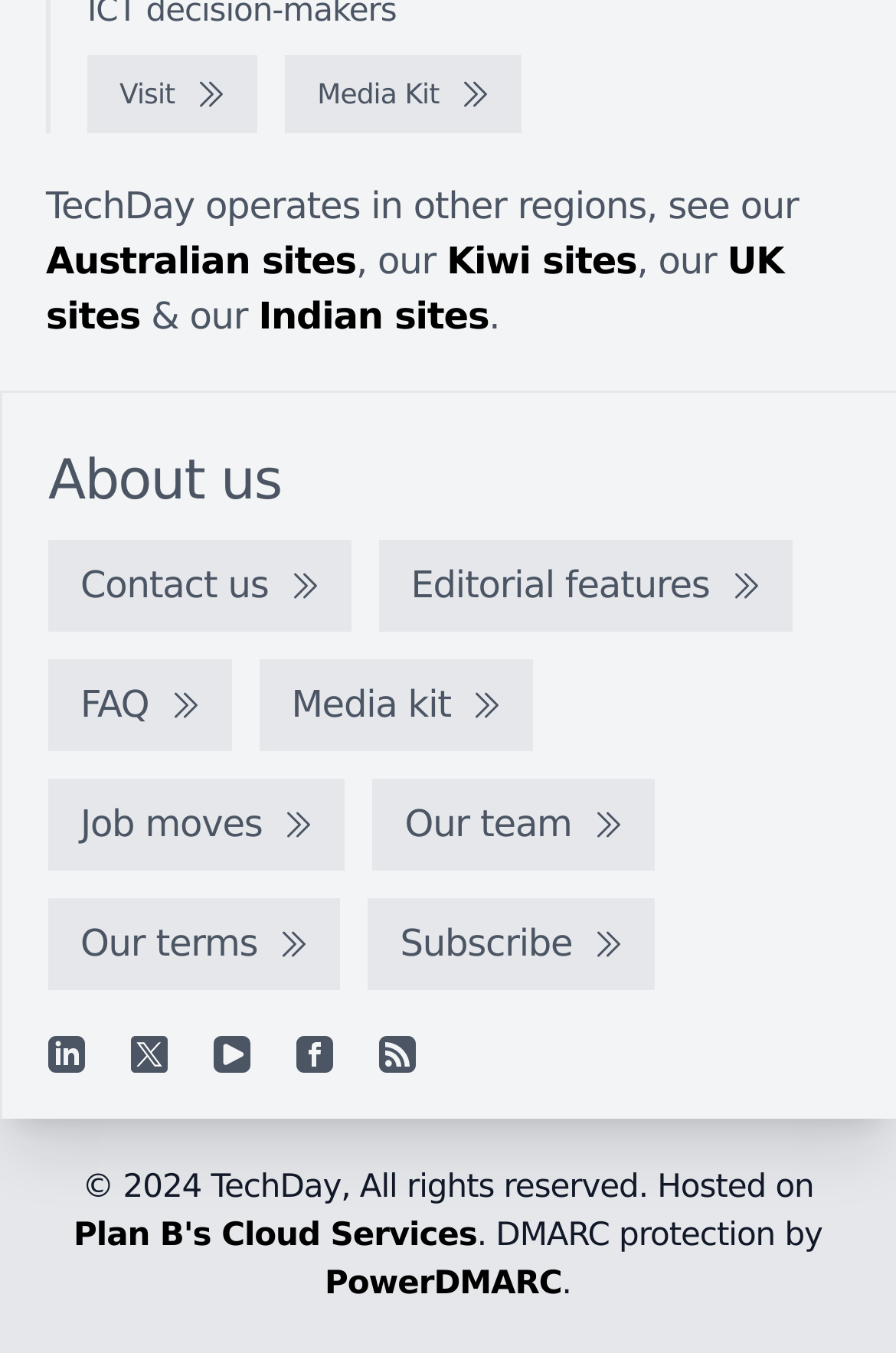Refer to the element description FAQ and identify the corresponding bounding box in the screenshot. Format the coordinates as (top-left x, top-left y, bottom-right x, bottom-right y) with values in the range of 0 to 1.

[0.054, 0.487, 0.258, 0.555]